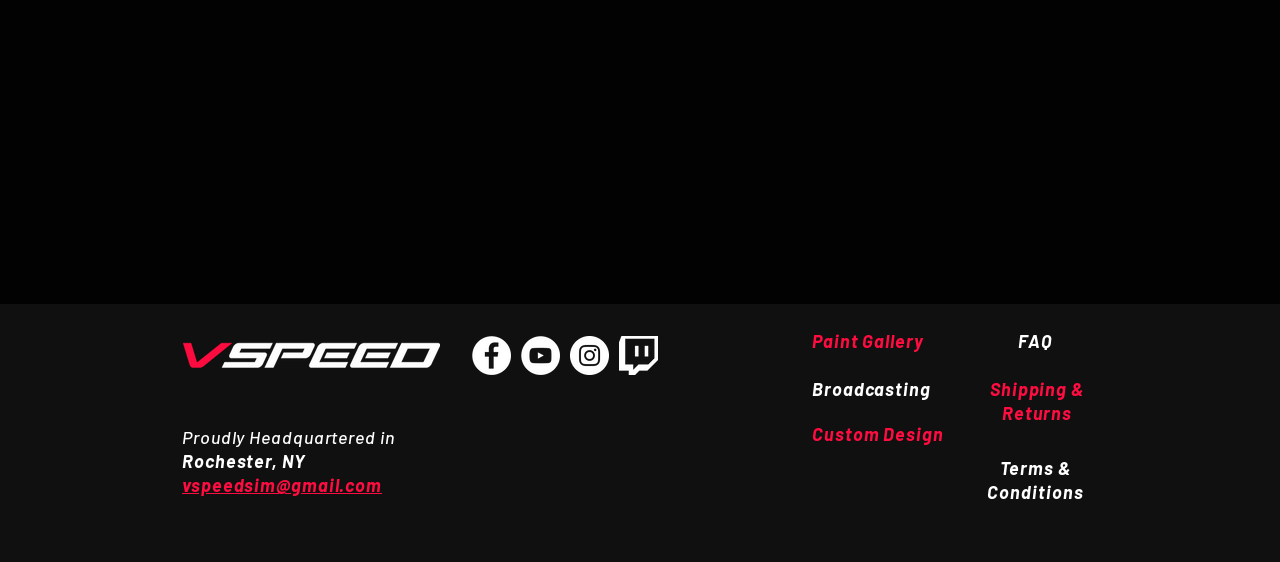How many social media links are there?
Please use the image to provide a one-word or short phrase answer.

4